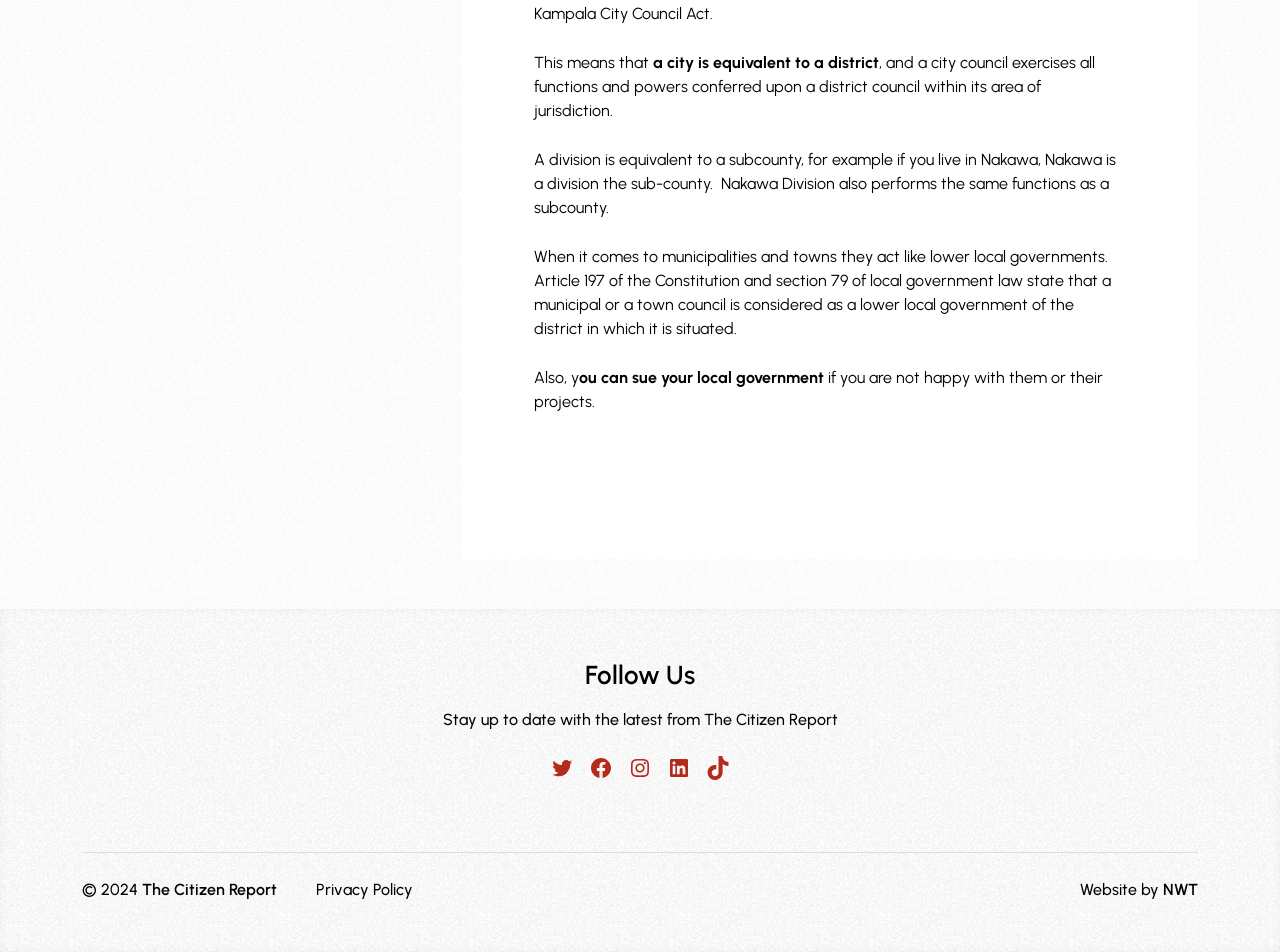Identify the bounding box coordinates of the clickable region necessary to fulfill the following instruction: "Follow us on Facebook". The bounding box coordinates should be four float numbers between 0 and 1, i.e., [left, top, right, bottom].

[0.46, 0.794, 0.479, 0.819]